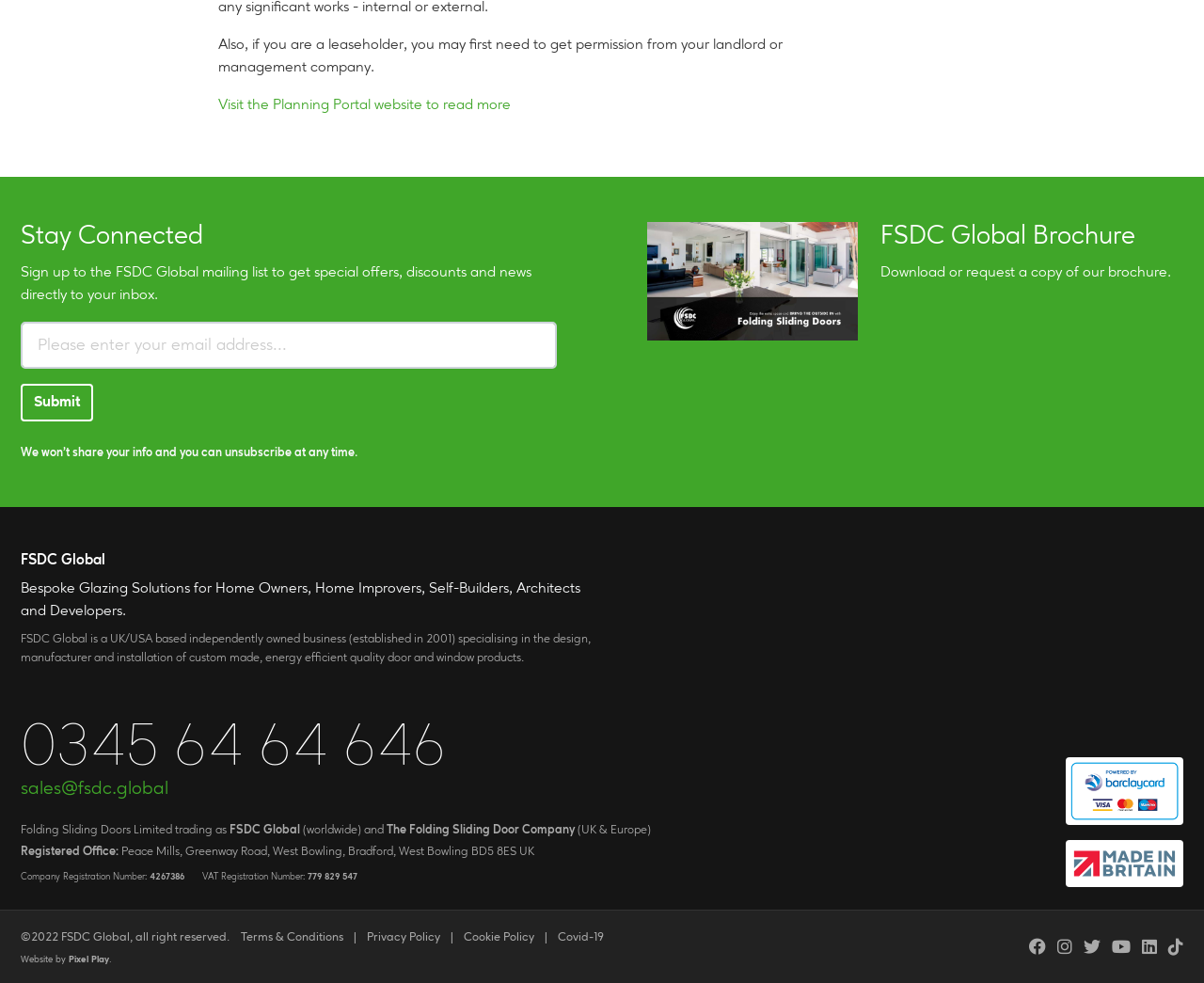Can you identify the bounding box coordinates of the clickable region needed to carry out this instruction: 'Download or request a copy of the FSDC Global brochure'? The coordinates should be four float numbers within the range of 0 to 1, stated as [left, top, right, bottom].

[0.731, 0.27, 0.972, 0.285]